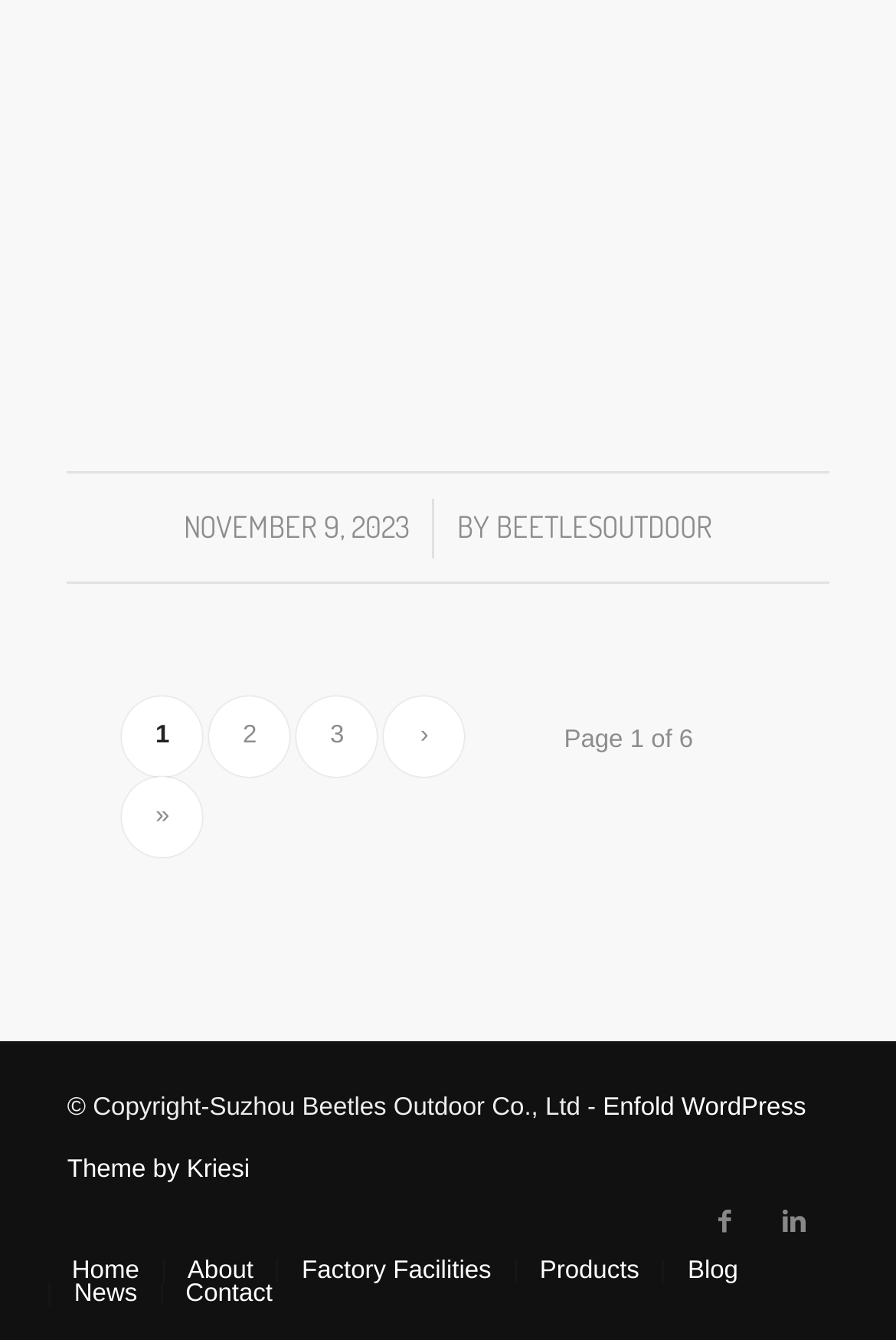How many pages are there in total?
From the details in the image, provide a complete and detailed answer to the question.

The total number of pages can be found at the bottom of the webpage, where it is displayed as 'Page 1 of 6'.